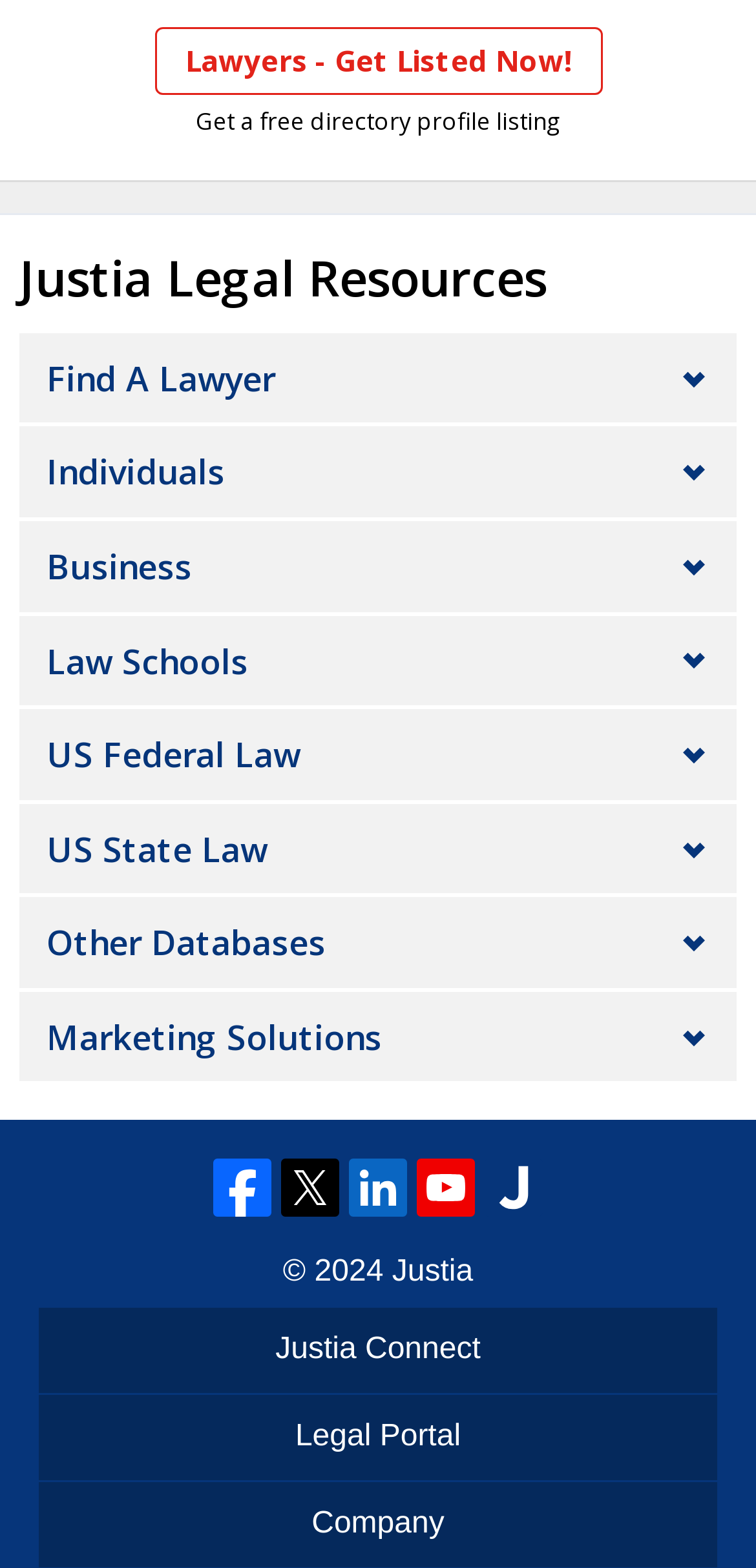Please identify the bounding box coordinates for the region that you need to click to follow this instruction: "Find a lawyer".

[0.062, 0.226, 0.364, 0.255]